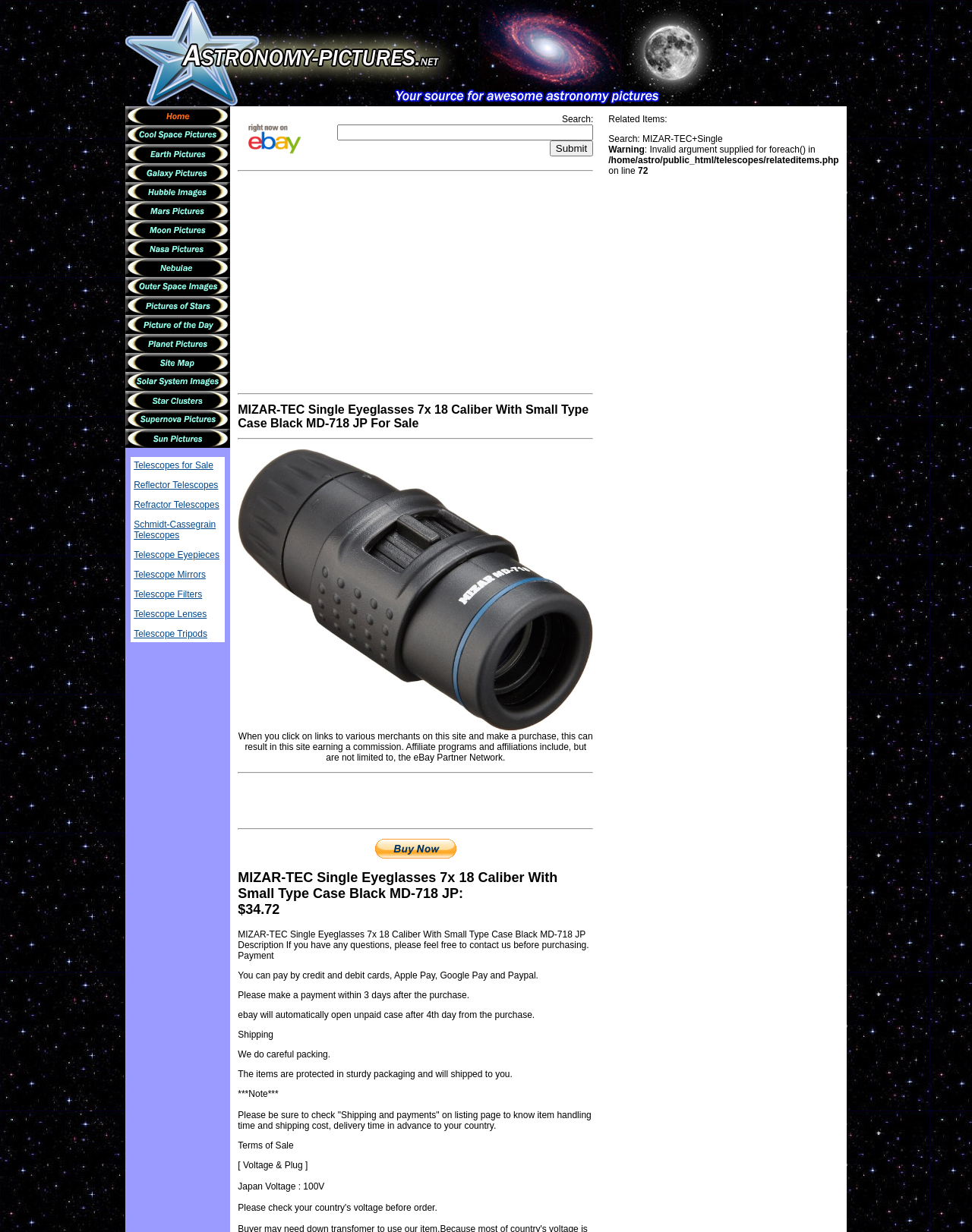How much does the product cost?
Answer the question with a thorough and detailed explanation.

I found the product price by looking at the heading element that says 'MIZAR-TEC Single Eyeglasses 7x 18 Caliber With Small Type Case Black MD-718 JP: $34.72'. The price is explicitly stated in this heading.